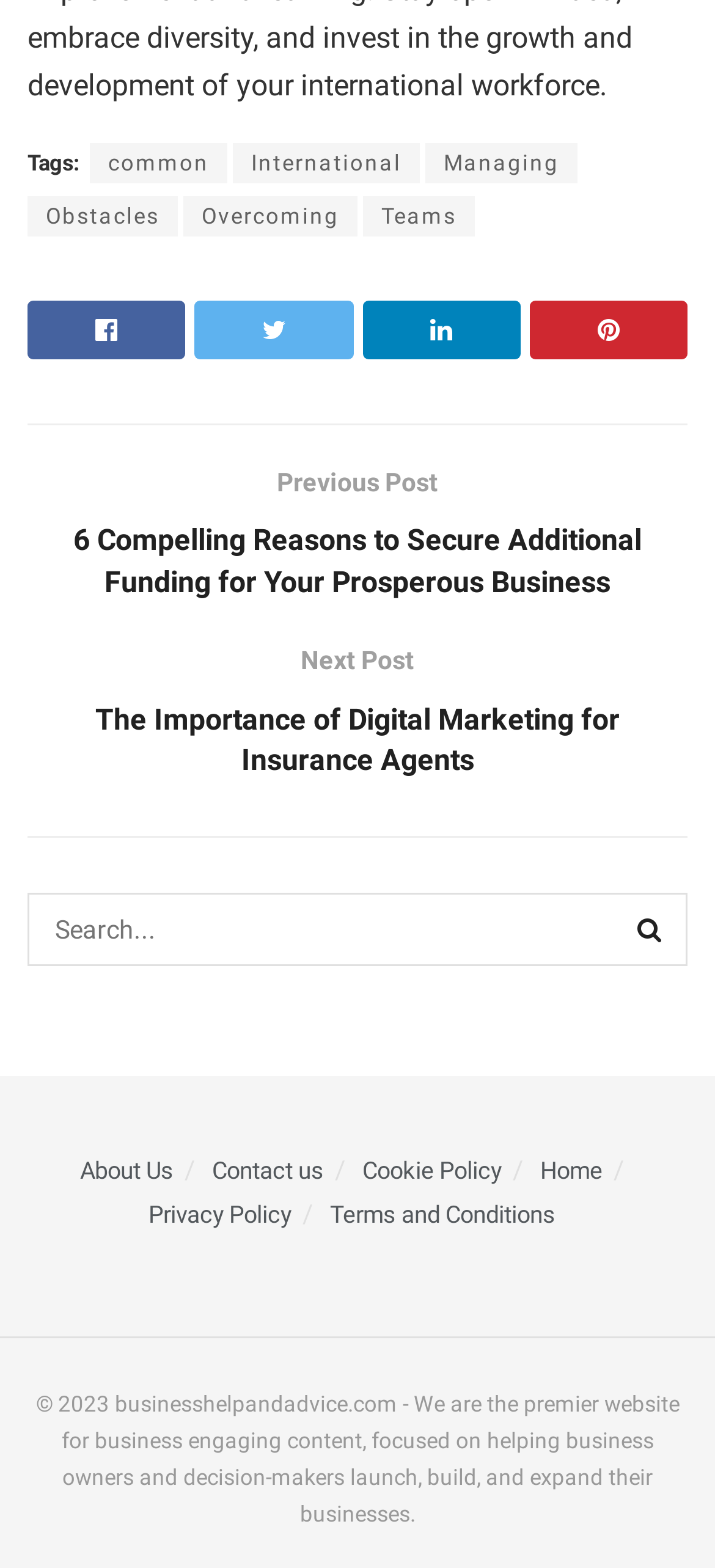Locate the bounding box coordinates of the clickable area needed to fulfill the instruction: "Click on the 'Next Post' button".

[0.038, 0.408, 0.962, 0.51]